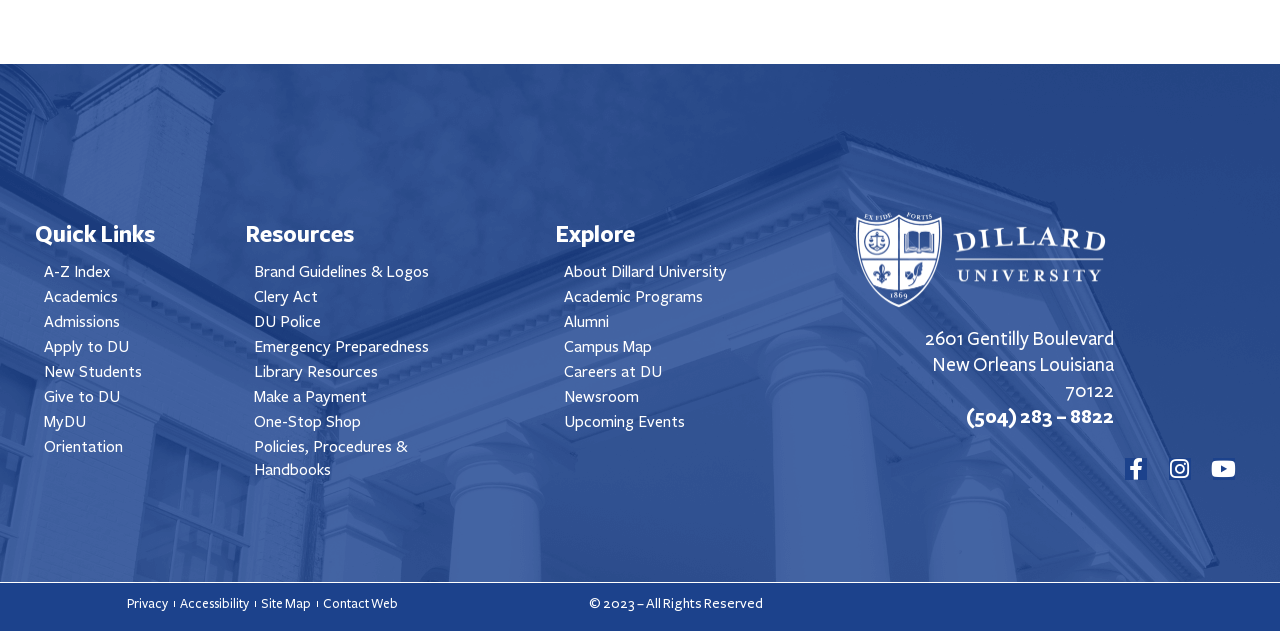Find the bounding box coordinates for the area that must be clicked to perform this action: "View the Campus Map".

[0.433, 0.528, 0.642, 0.567]